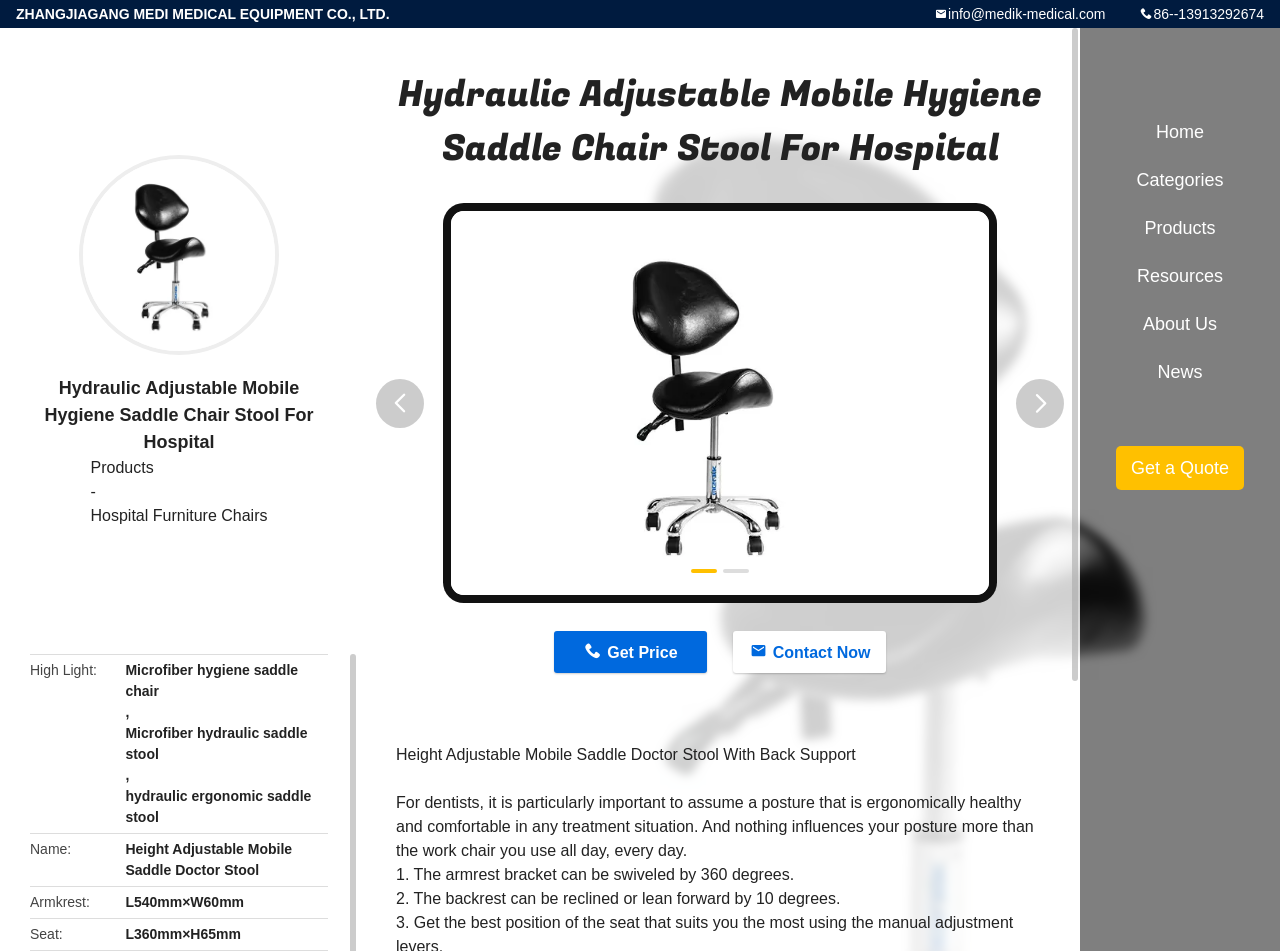What is the company name of the product supplier?
Analyze the screenshot and provide a detailed answer to the question.

I found the company name by looking at the top-left corner of the webpage, where it is written in a static text element.